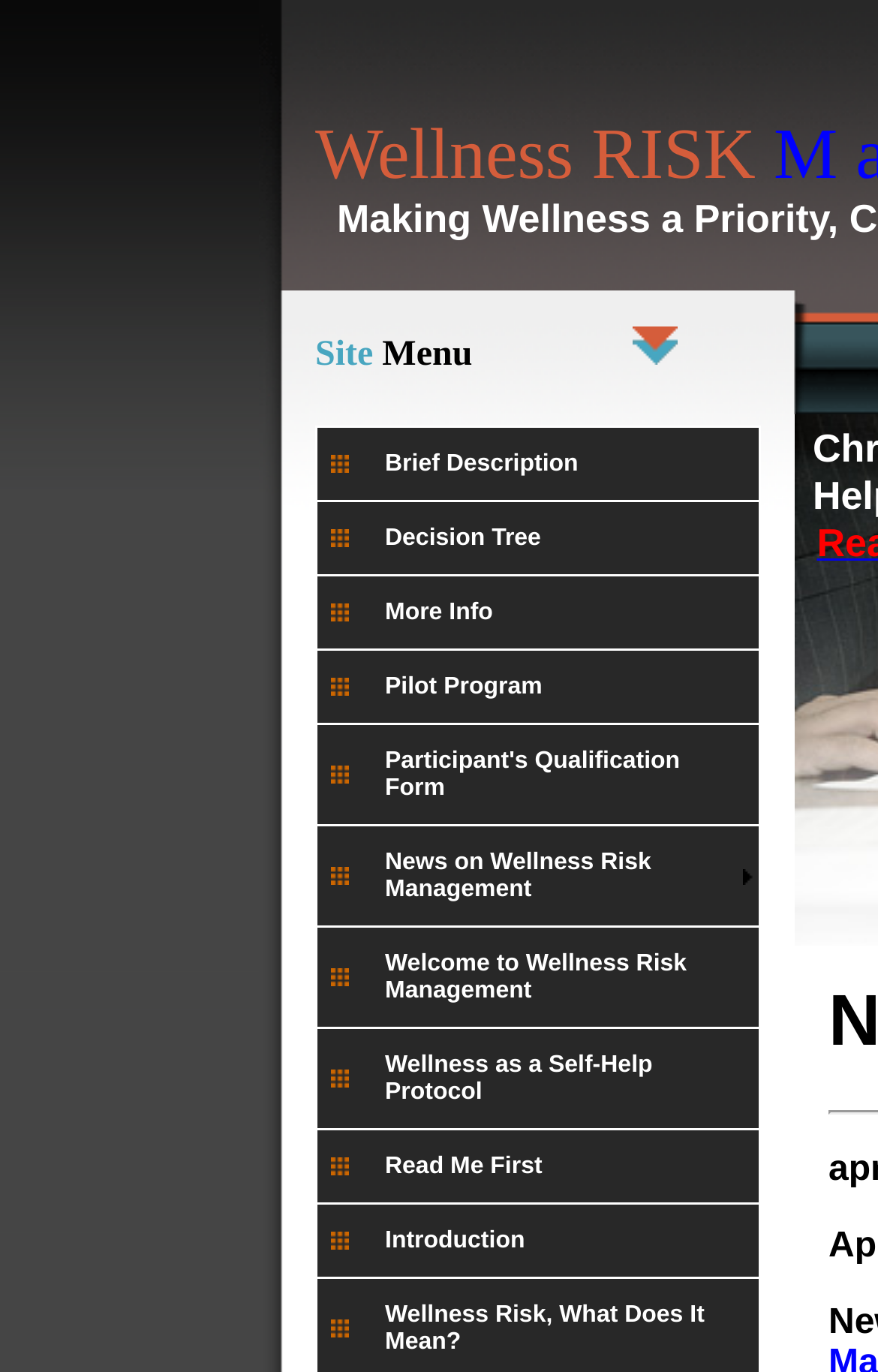Identify the bounding box coordinates for the region to click in order to carry out this instruction: "Read News on Wellness Risk Management". Provide the coordinates using four float numbers between 0 and 1, formatted as [left, top, right, bottom].

[0.438, 0.619, 0.815, 0.658]